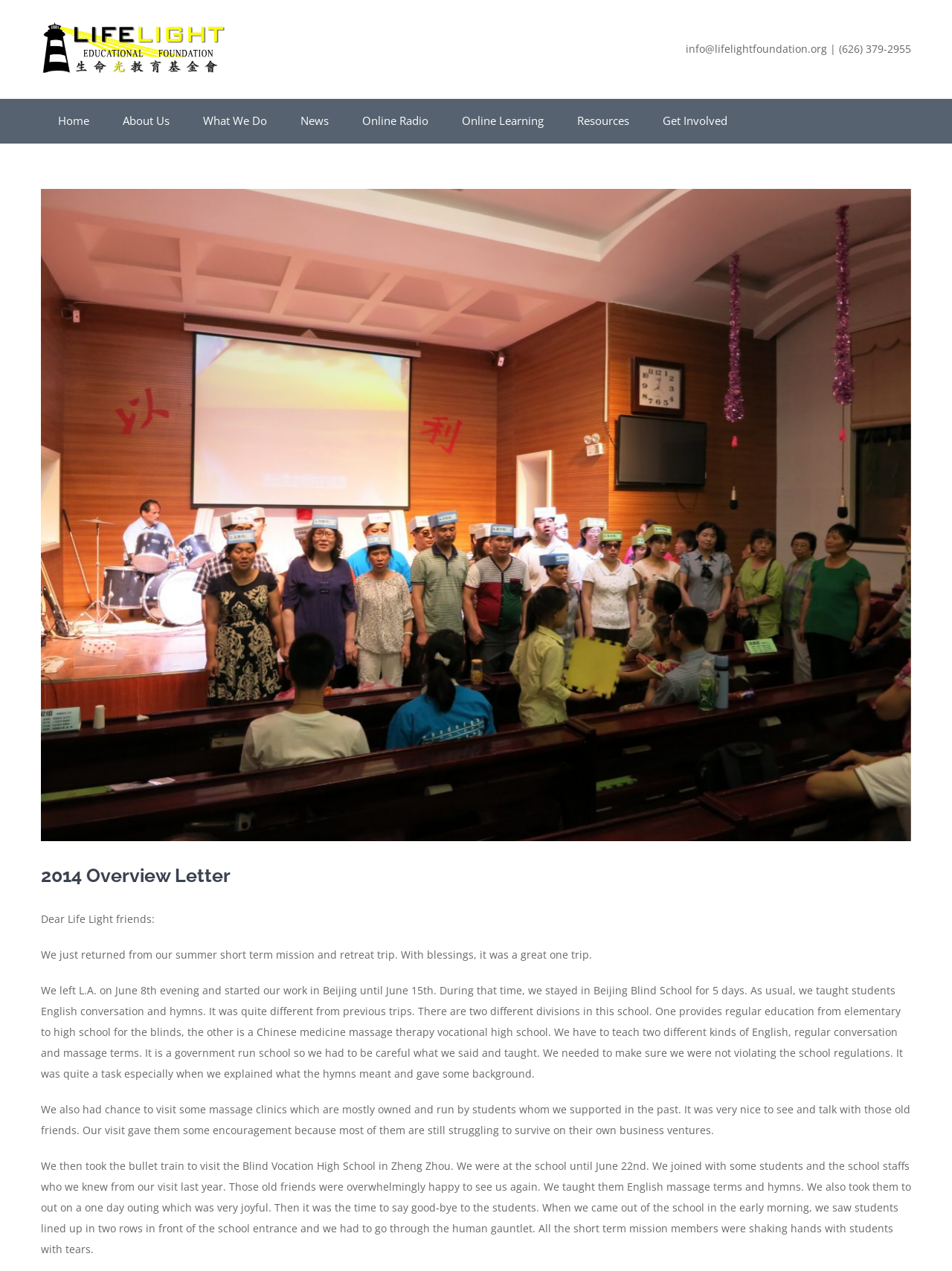From the details in the image, provide a thorough response to the question: What is the copyright year of the webpage?

The copyright year can be found in the static text element at the bottom of the webpage, which contains the copyright information of the Lifelight Foundation.